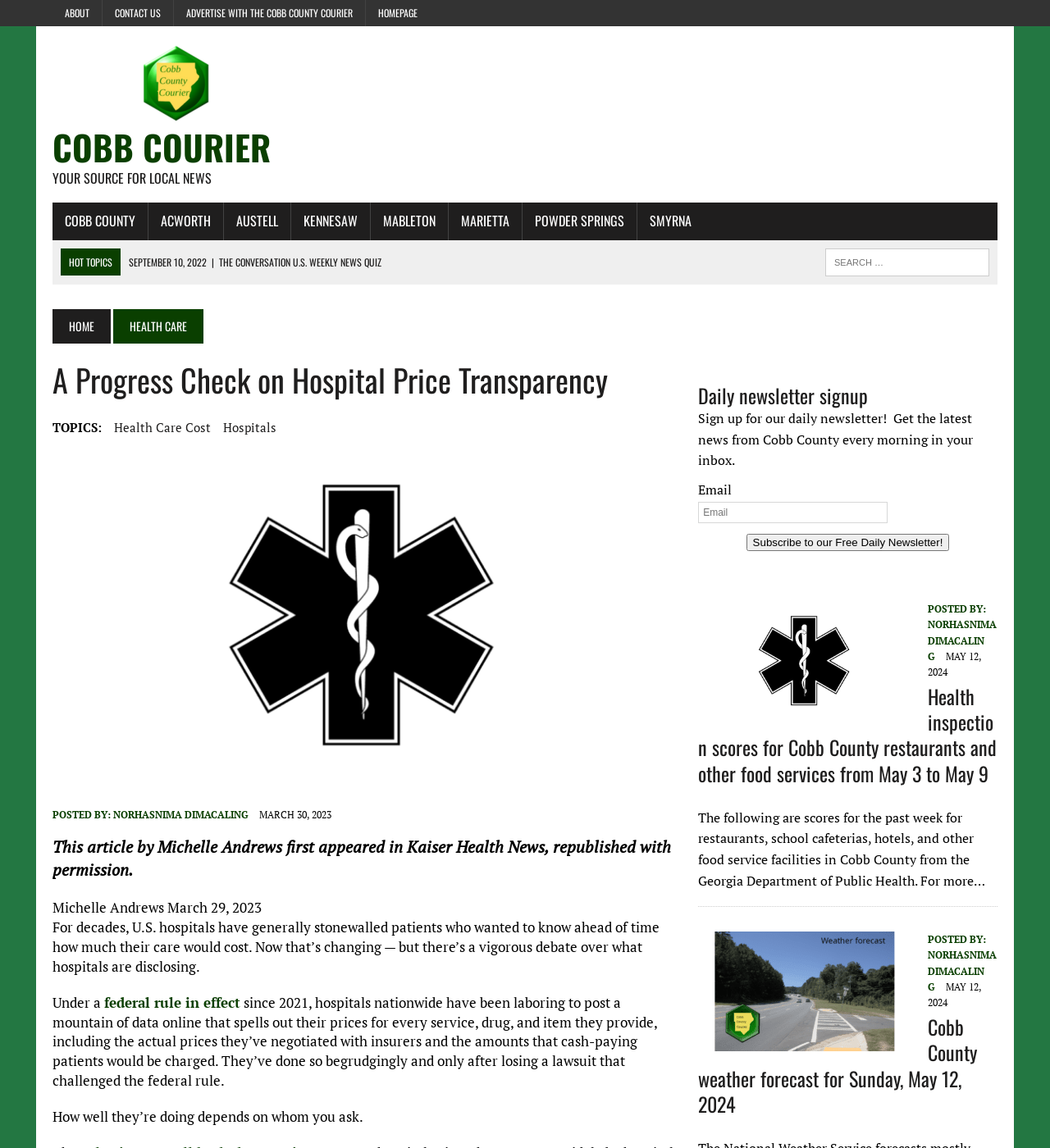What is the date of the latest weather forecast?
Refer to the image and answer the question using a single word or phrase.

May 12, 2024